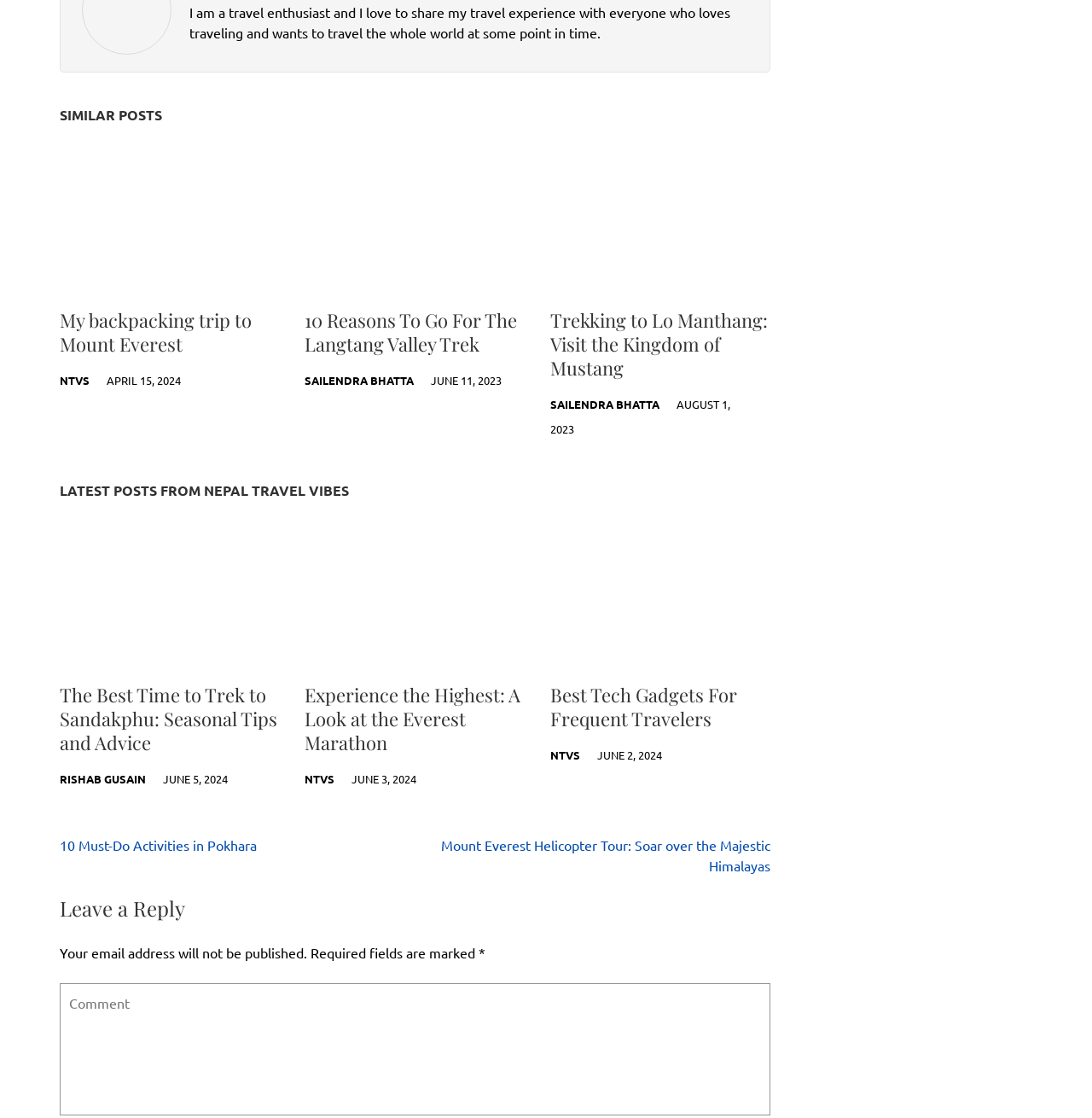Provide a one-word or brief phrase answer to the question:
What is the title of the first article?

Flight to Lukla: A Survival Guide